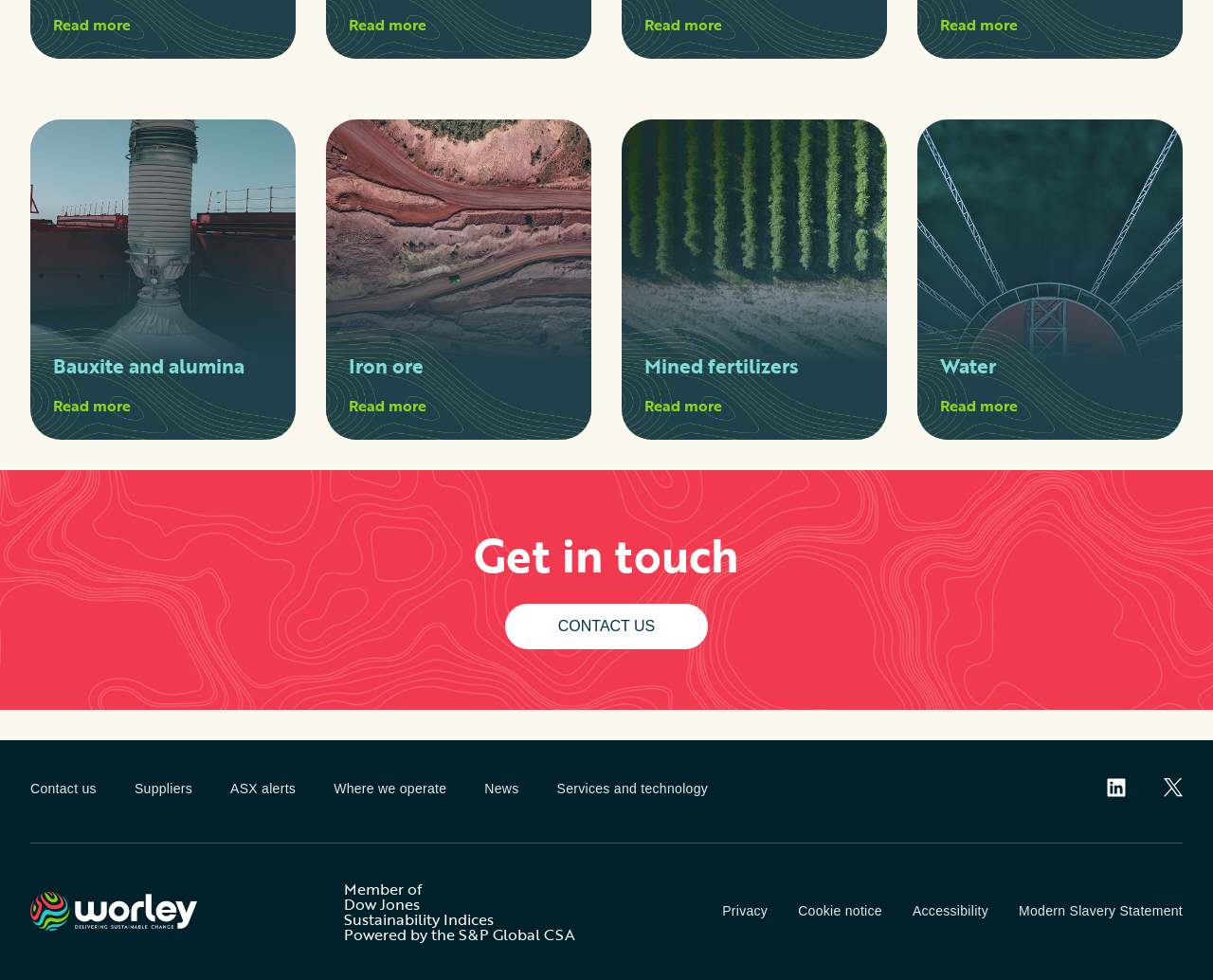Locate the bounding box coordinates of the clickable part needed for the task: "View Iron ore".

[0.269, 0.122, 0.488, 0.449]